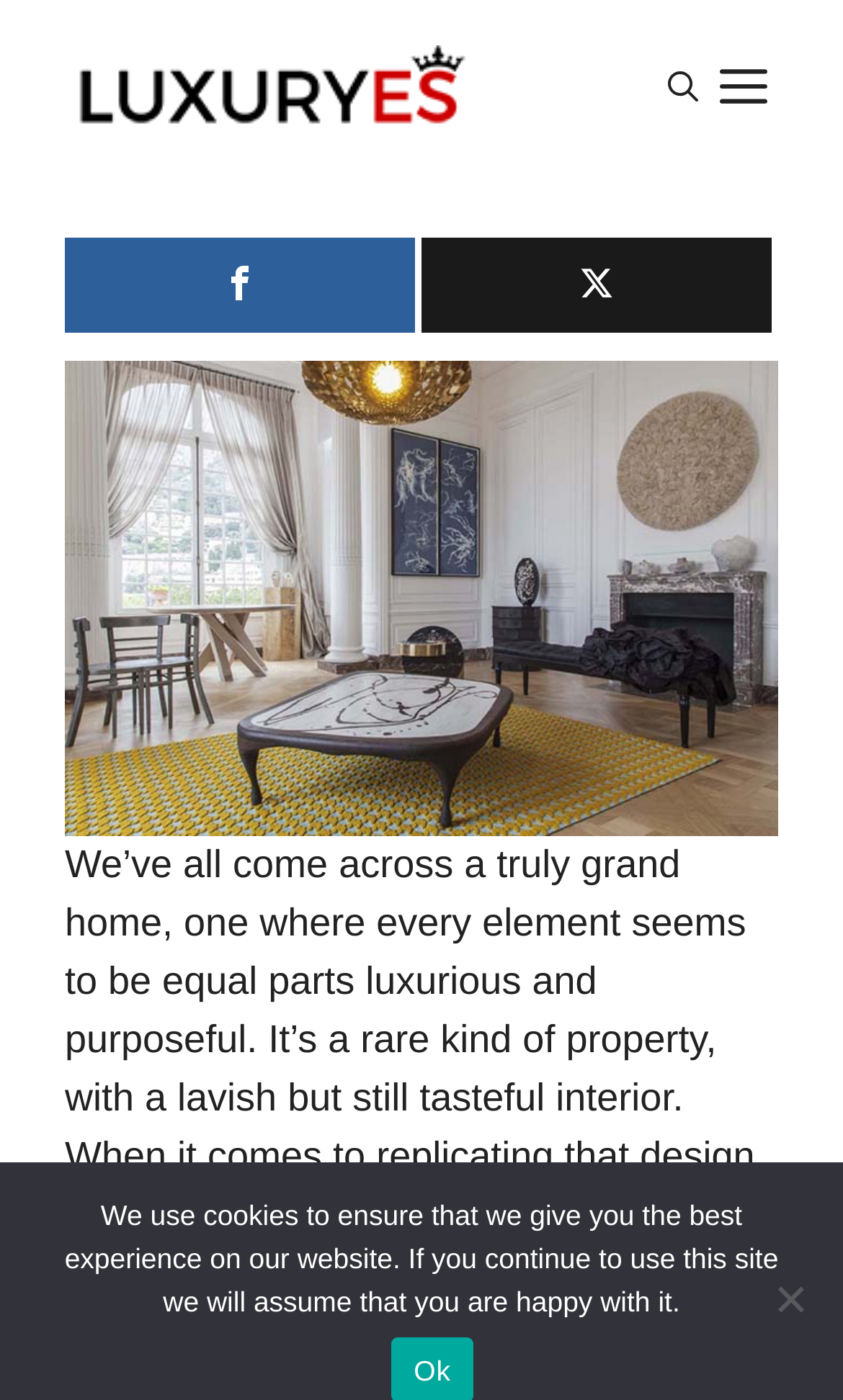What is the purpose of the button with the text 'MENU'?
Carefully analyze the image and provide a thorough answer to the question.

I inferred the purpose of the button by looking at its properties, which indicate that it controls an element called 'generate-slideout-menu', suggesting that it opens a menu when clicked.